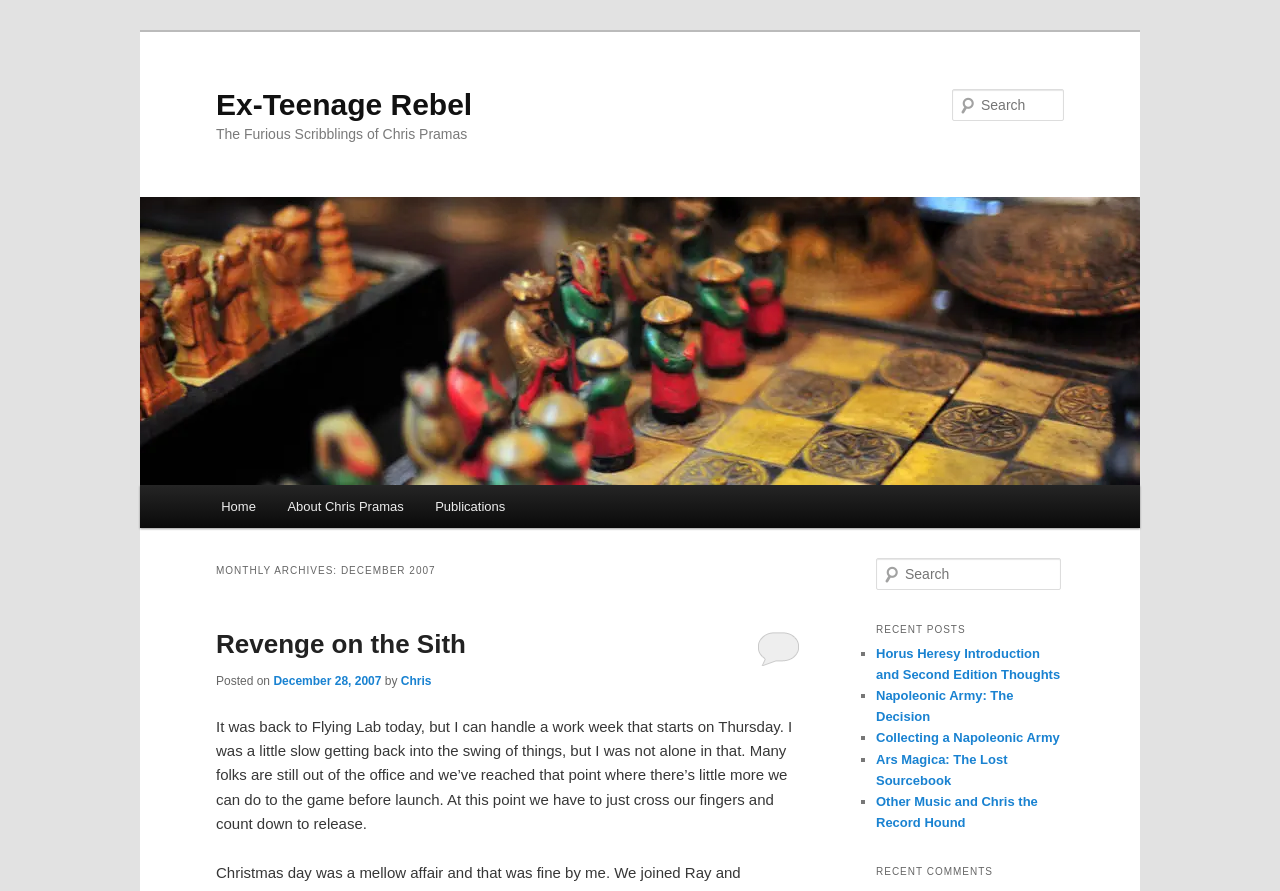What is the name of the blog?
Using the picture, provide a one-word or short phrase answer.

Ex-Teenage Rebel